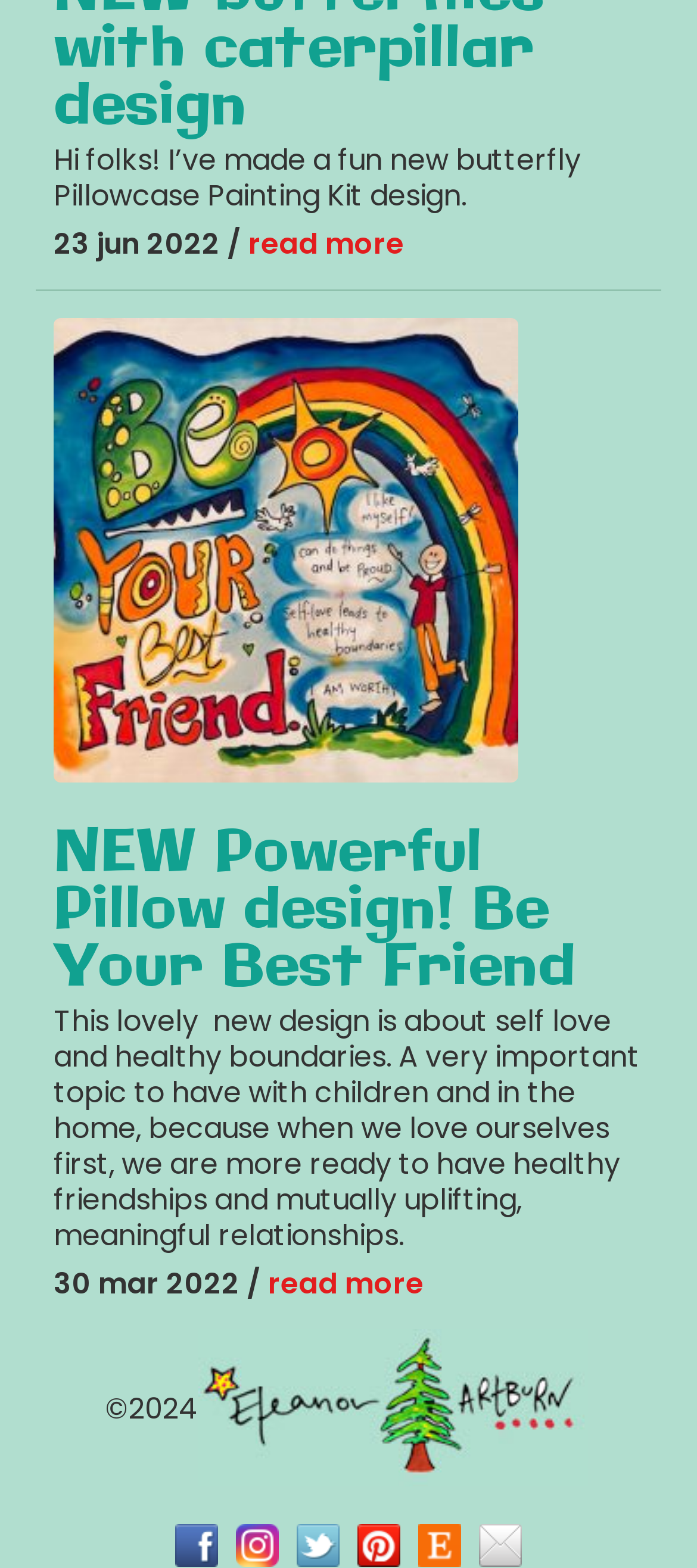Determine the bounding box coordinates of the clickable element necessary to fulfill the instruction: "view the NEW Powerful Pillow design". Provide the coordinates as four float numbers within the 0 to 1 range, i.e., [left, top, right, bottom].

[0.077, 0.52, 0.826, 0.644]